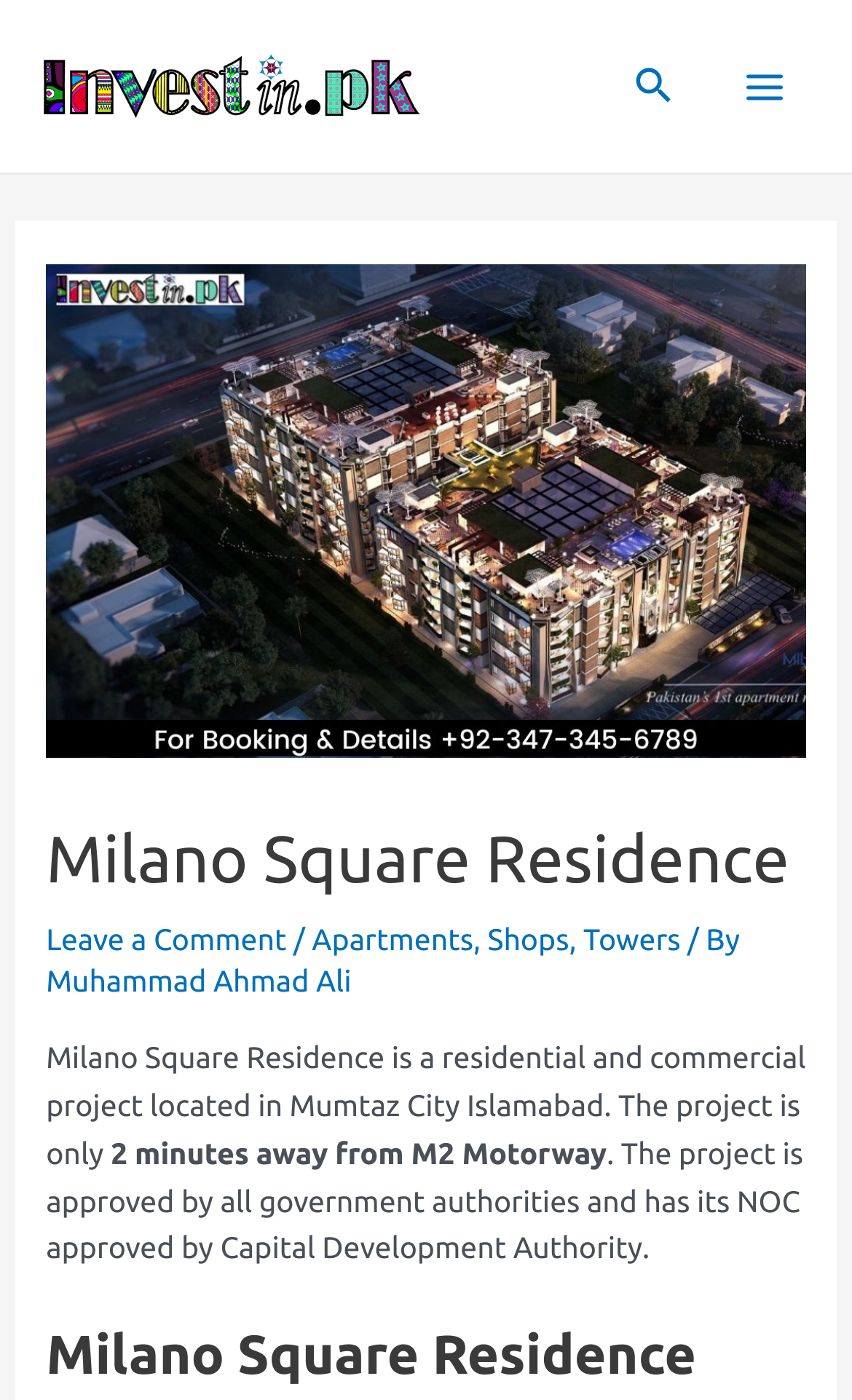Find the bounding box coordinates for the area that must be clicked to perform this action: "Click on Leave a Comment link".

[0.054, 0.658, 0.336, 0.683]